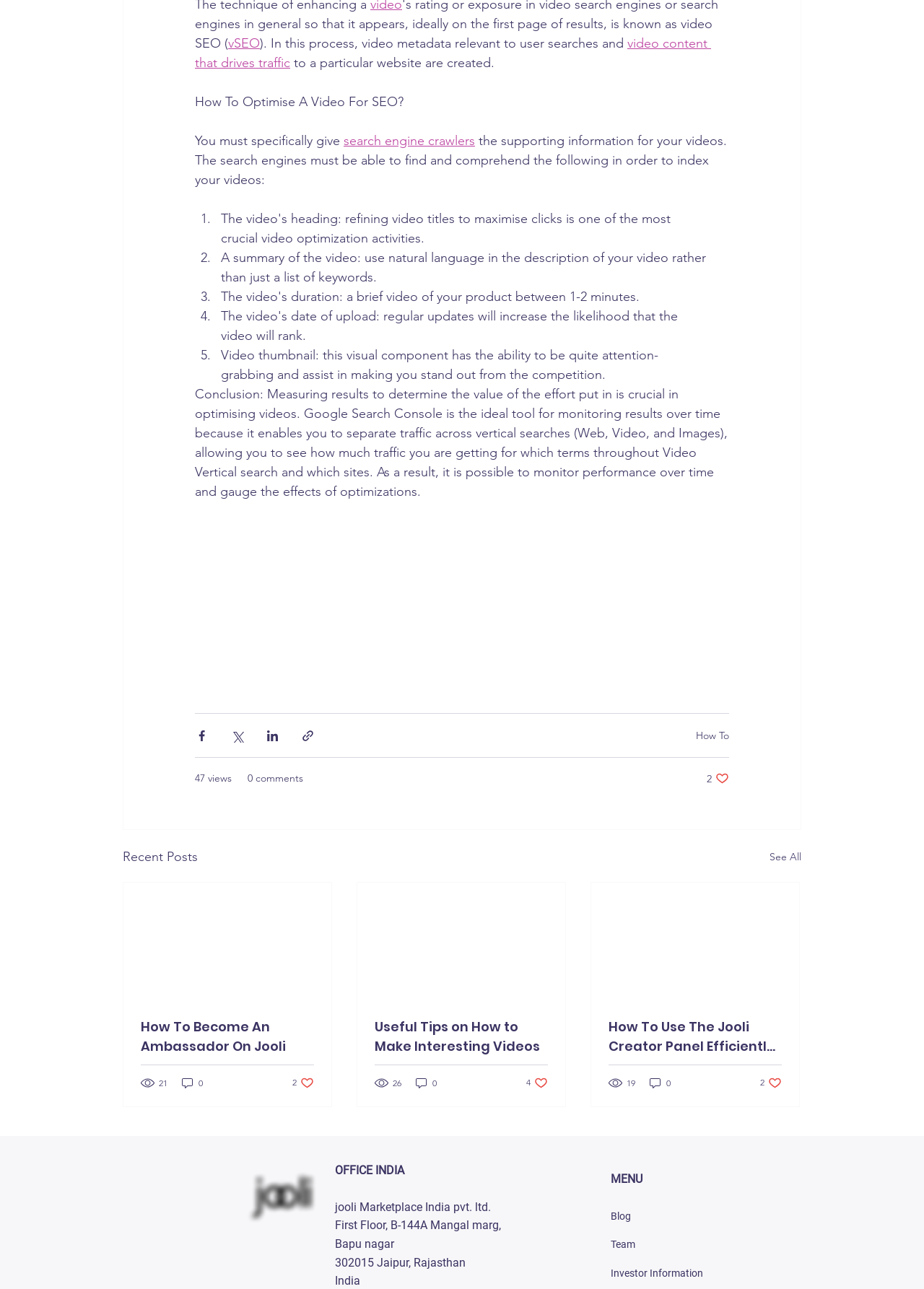Please identify the bounding box coordinates of the region to click in order to complete the given instruction: "Read the article 'How To Optimise A Video For SEO?'". The coordinates should be four float numbers between 0 and 1, i.e., [left, top, right, bottom].

[0.211, 0.073, 0.437, 0.085]